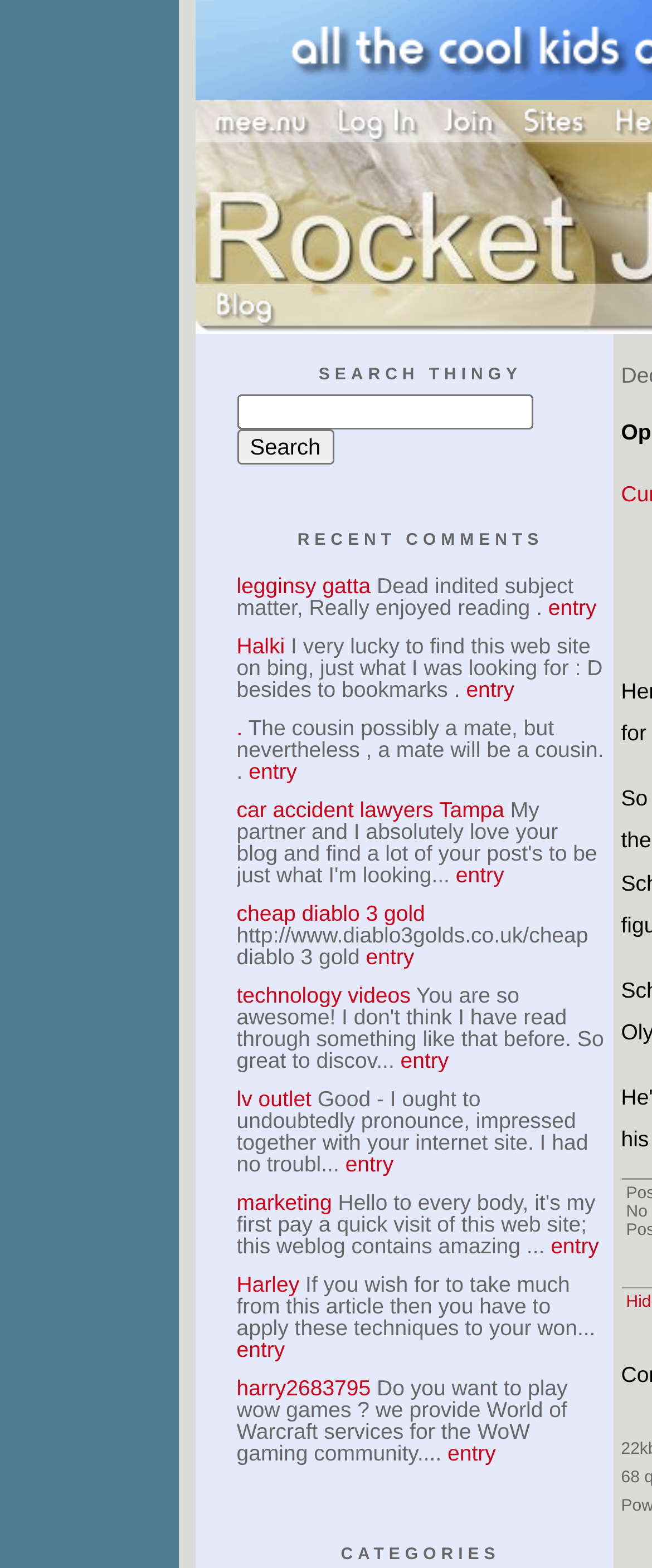Use one word or a short phrase to answer the question provided: 
How many links are there on the webpage?

21